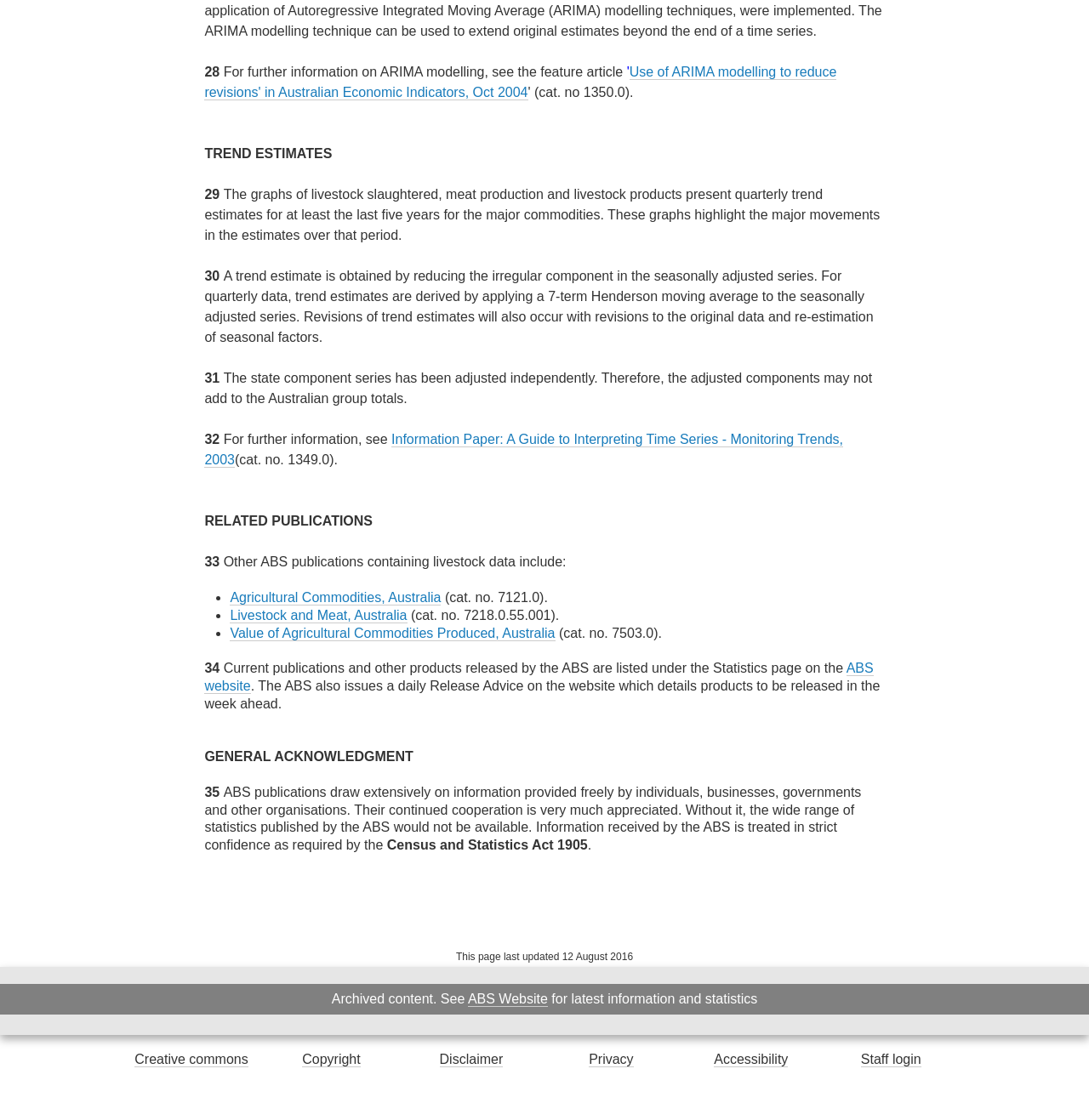Give a concise answer using only one word or phrase for this question:
What is the source of the information used by the ABS?

Individuals, businesses, governments